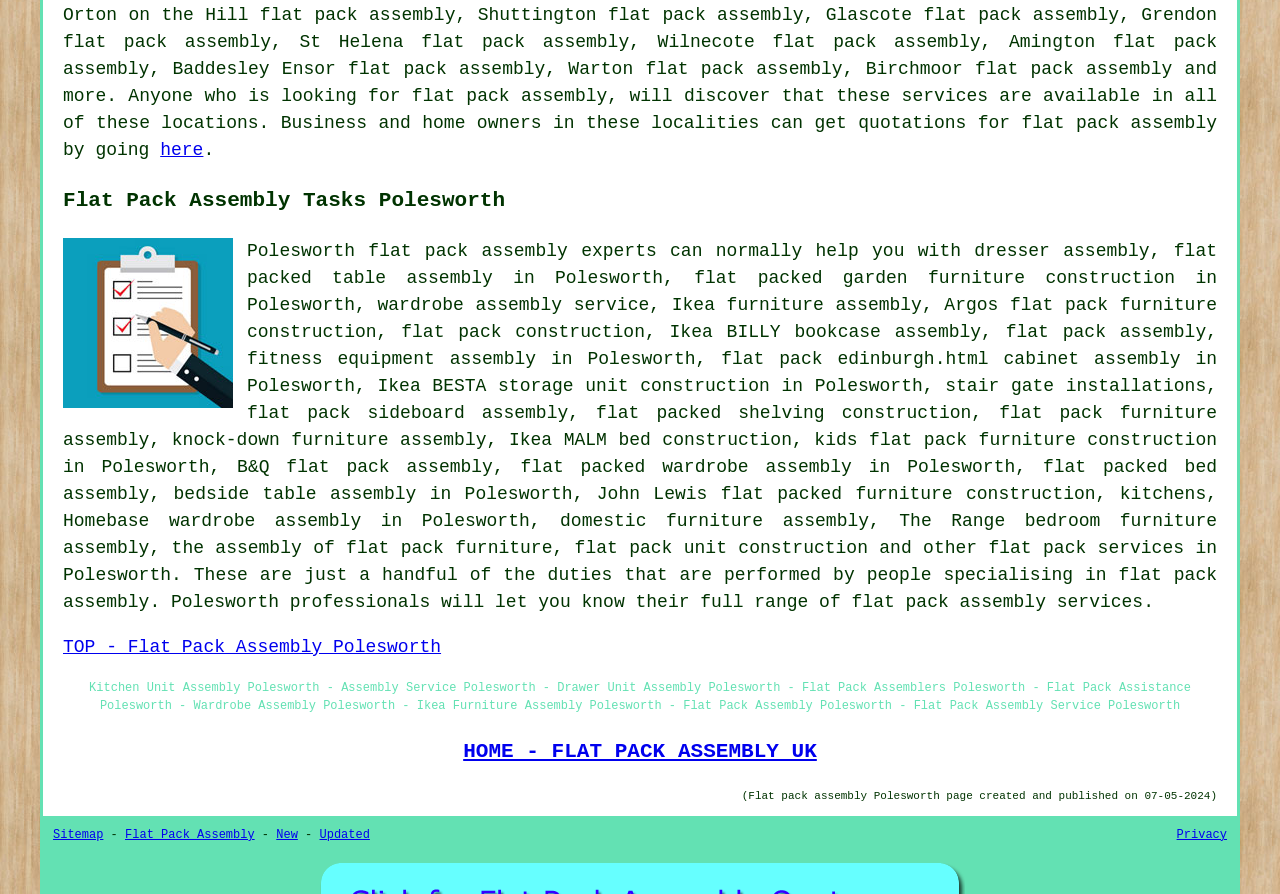Identify the bounding box coordinates of the clickable region required to complete the instruction: "click on 'TOP - Flat Pack Assembly Polesworth'". The coordinates should be given as four float numbers within the range of 0 and 1, i.e., [left, top, right, bottom].

[0.049, 0.712, 0.345, 0.735]